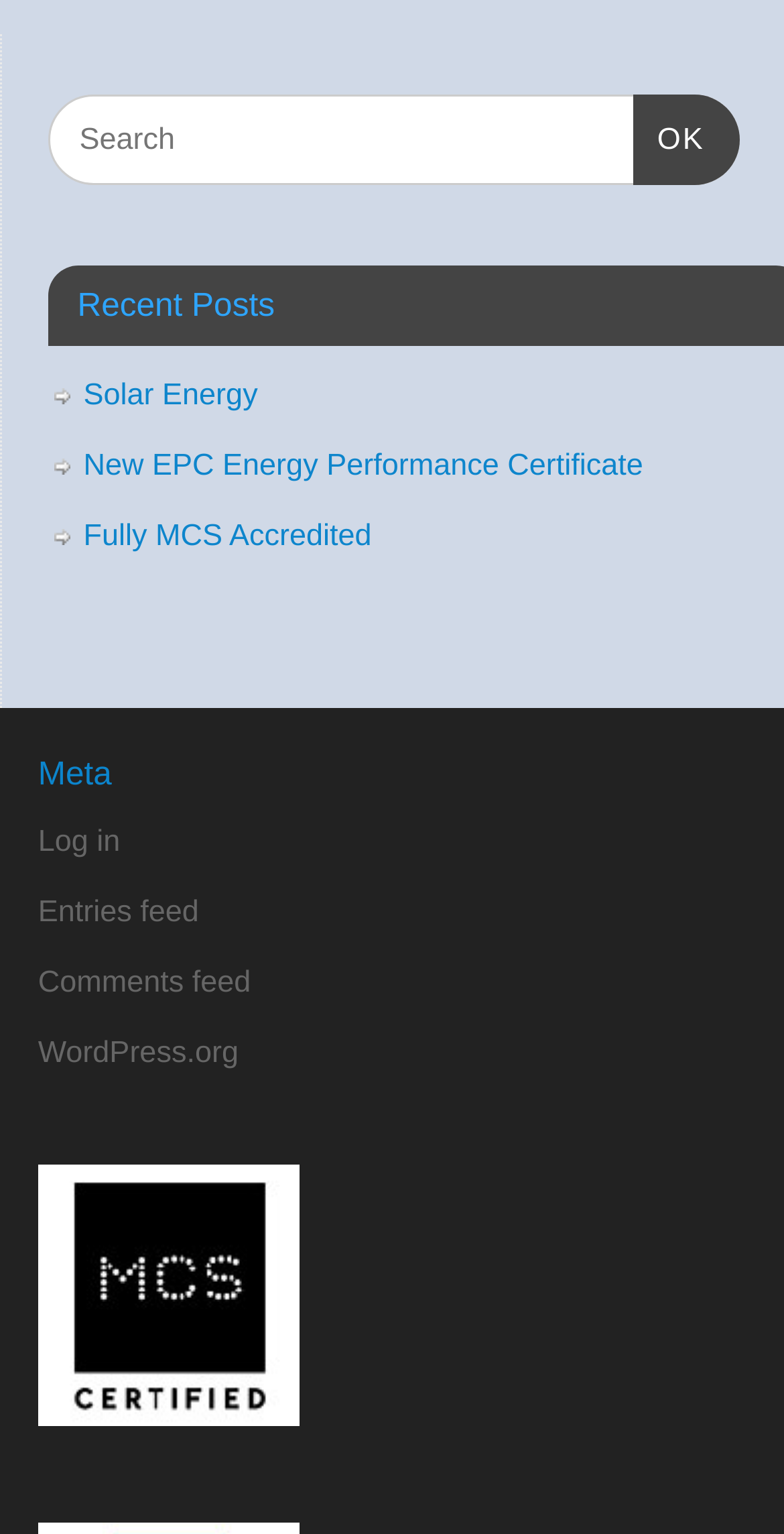Pinpoint the bounding box coordinates of the clickable area necessary to execute the following instruction: "Get a New EPC Energy Performance Certificate". The coordinates should be given as four float numbers between 0 and 1, namely [left, top, right, bottom].

[0.106, 0.292, 0.82, 0.315]